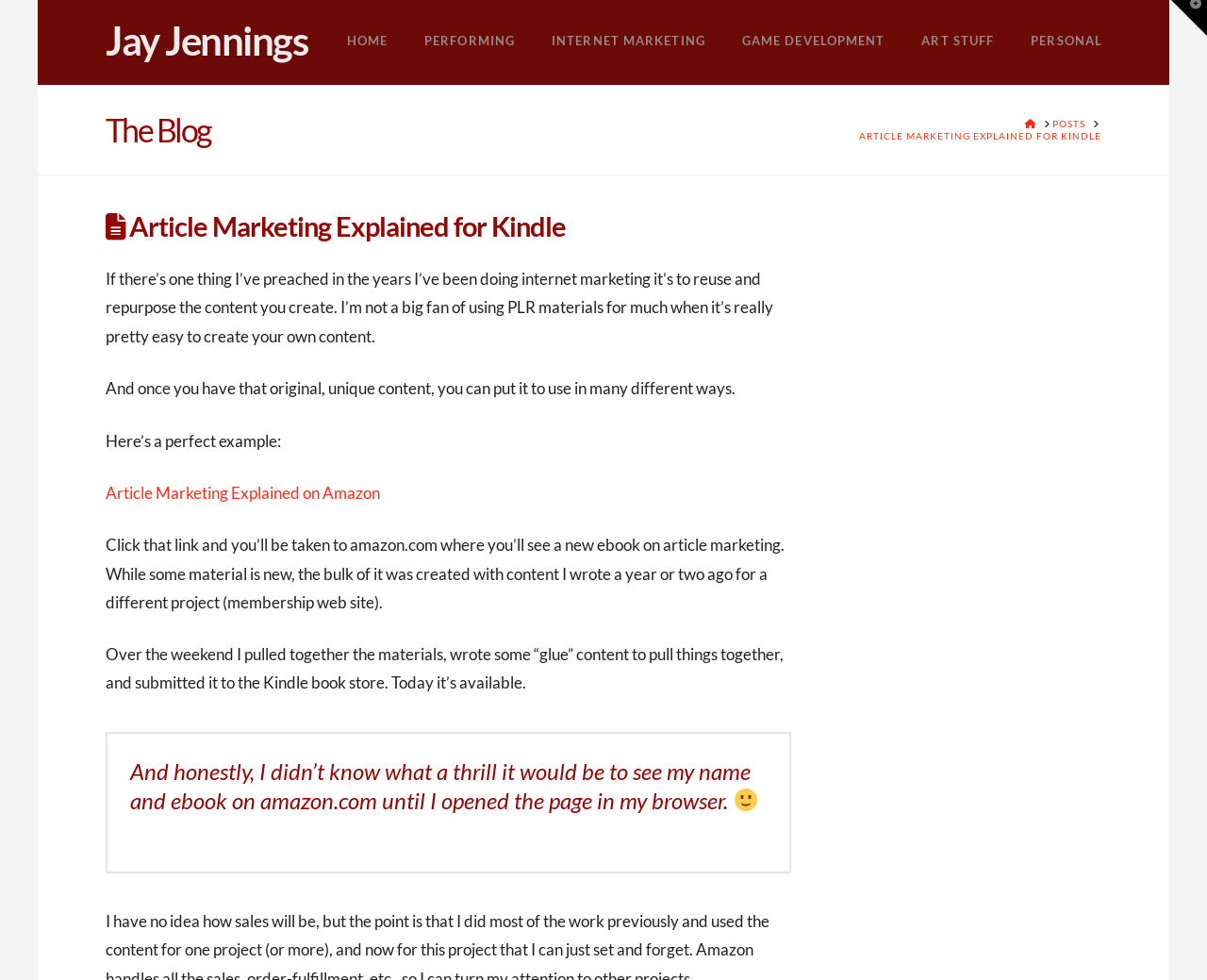Offer a thorough description of the webpage.

The webpage is about article marketing, specifically explaining how to reuse and repurpose content. At the top, there is a navigation menu with links to different sections, including "HOME", "PERFORMING", "INTERNET MARKETING", "GAME DEVELOPMENT", "ART STUFF", and "PERSONAL". 

Below the navigation menu, there is a table with a heading "The Blog" and a breadcrumb navigation section with links to "HOME", "POSTS", and "ARTICLE MARKETING EXPLAINED FOR KINDLE". 

The main content of the webpage is an article with the title "Article Marketing Explained for Kindle". The article starts with a brief introduction, explaining the importance of reusing and repurposing content. The author then shares a personal experience of creating an ebook on article marketing using previously written content. 

There are several paragraphs of text, with a link to "Article Marketing Explained on Amazon" in between. The article also includes a blockquote with a quote from the author, expressing their excitement about seeing their ebook on Amazon. The blockquote contains a smiling face emoji. 

At the very top right corner of the page, there is a button that controls a widget bar.